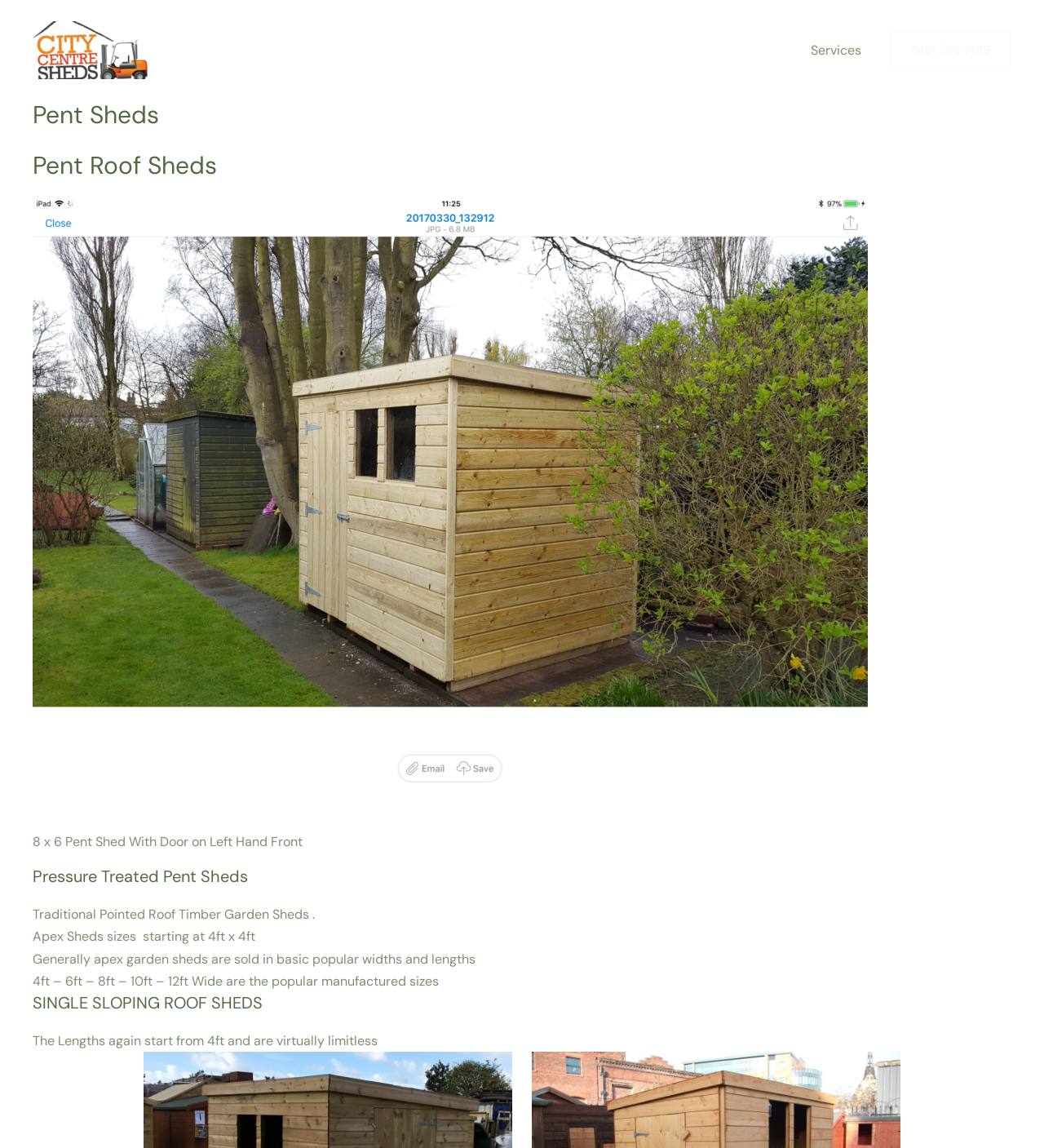Given the description of a UI element: "Contact Us", identify the bounding box coordinates of the matching element in the webpage screenshot.

None